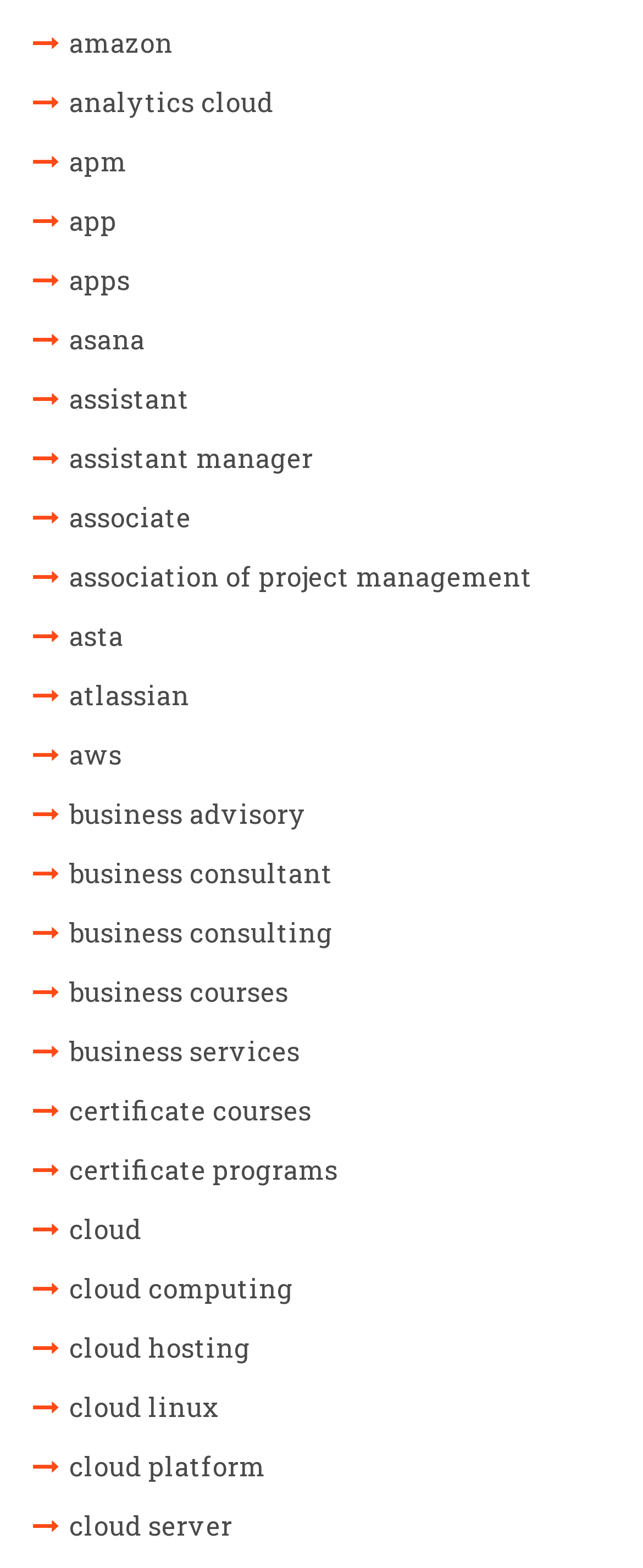Identify and provide the bounding box coordinates of the UI element described: "association of project management". The coordinates should be formatted as [left, top, right, bottom], with each number being a float between 0 and 1.

[0.108, 0.349, 0.828, 0.387]